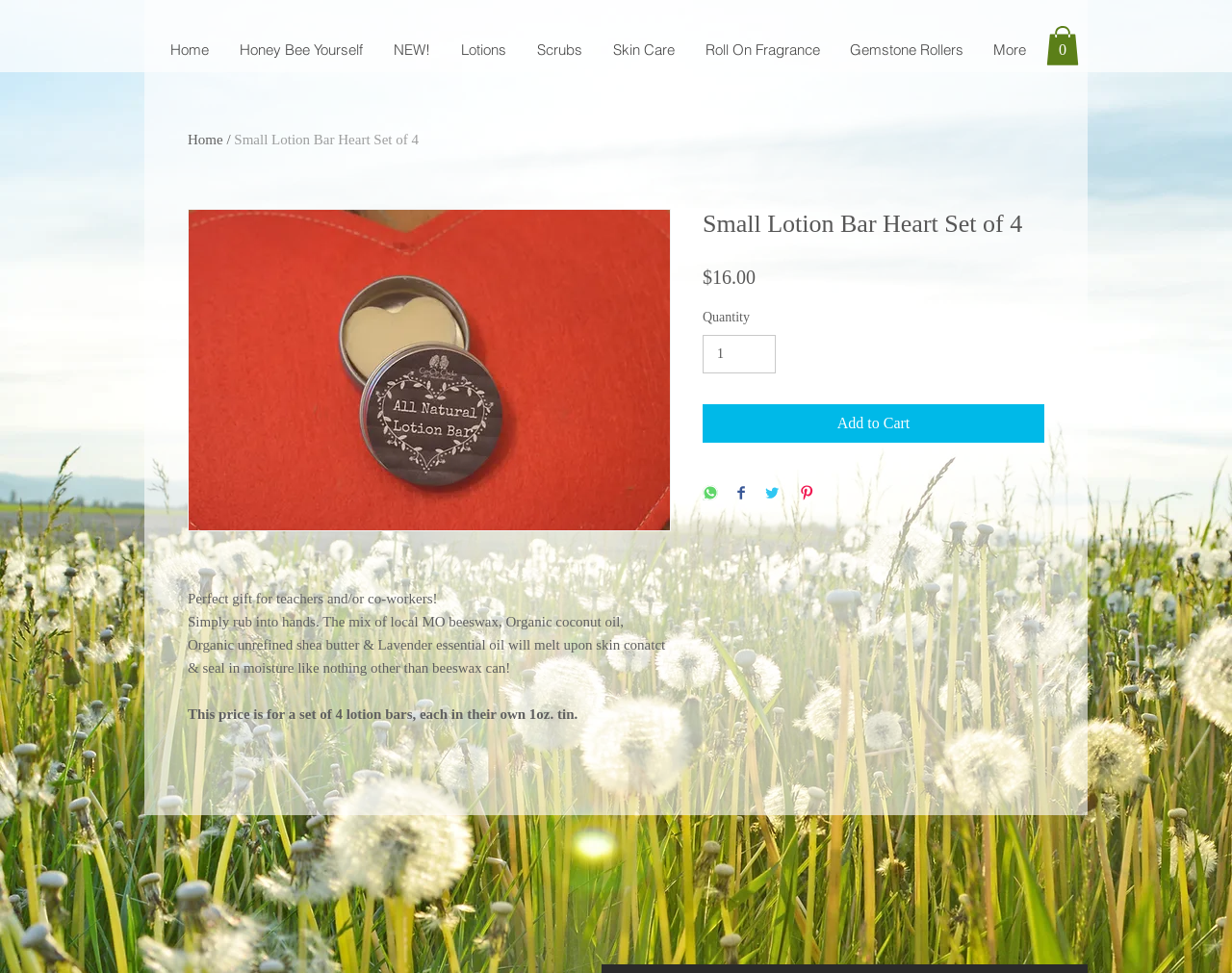What is the price of the Small Lotion Bar Heart Set of 4?
From the screenshot, provide a brief answer in one word or phrase.

$16.00